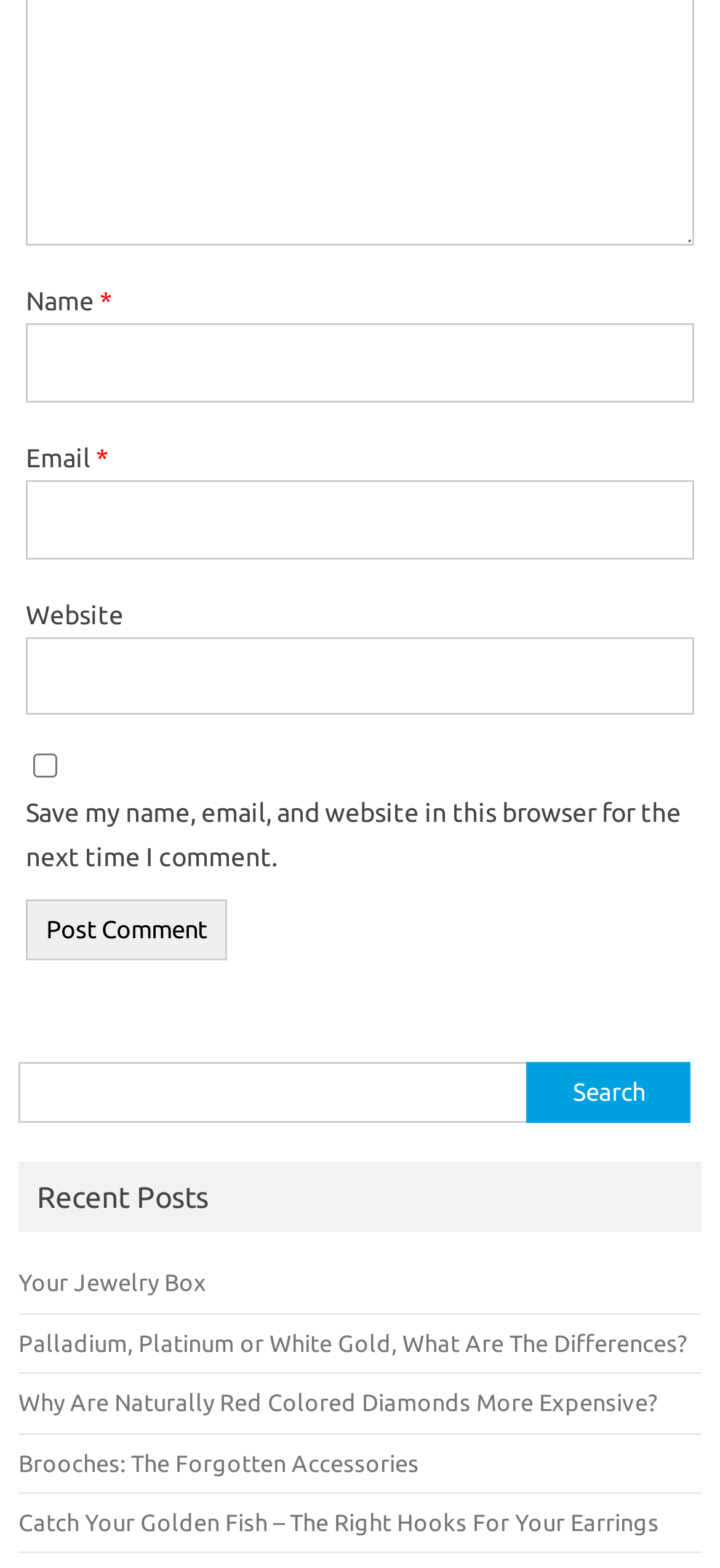Find the bounding box coordinates of the area to click in order to follow the instruction: "Enter your name".

[0.036, 0.207, 0.964, 0.257]